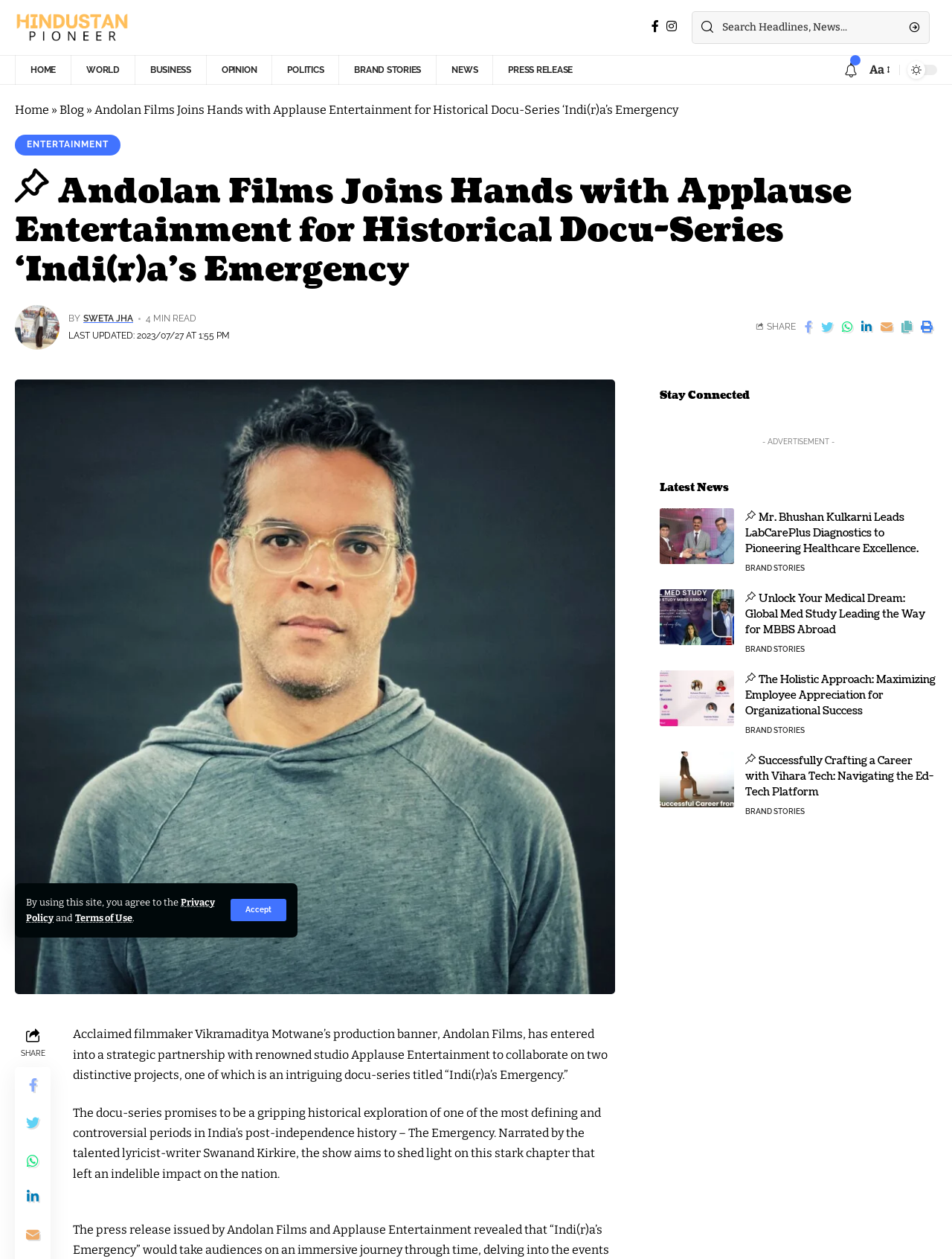Please specify the bounding box coordinates of the area that should be clicked to accomplish the following instruction: "Read the article 'Andolan Films Joins Hands with Applause Entertainment for Historical Docu-Series 'Indi(r)a's Emergency'". The coordinates should consist of four float numbers between 0 and 1, i.e., [left, top, right, bottom].

[0.099, 0.082, 0.712, 0.093]